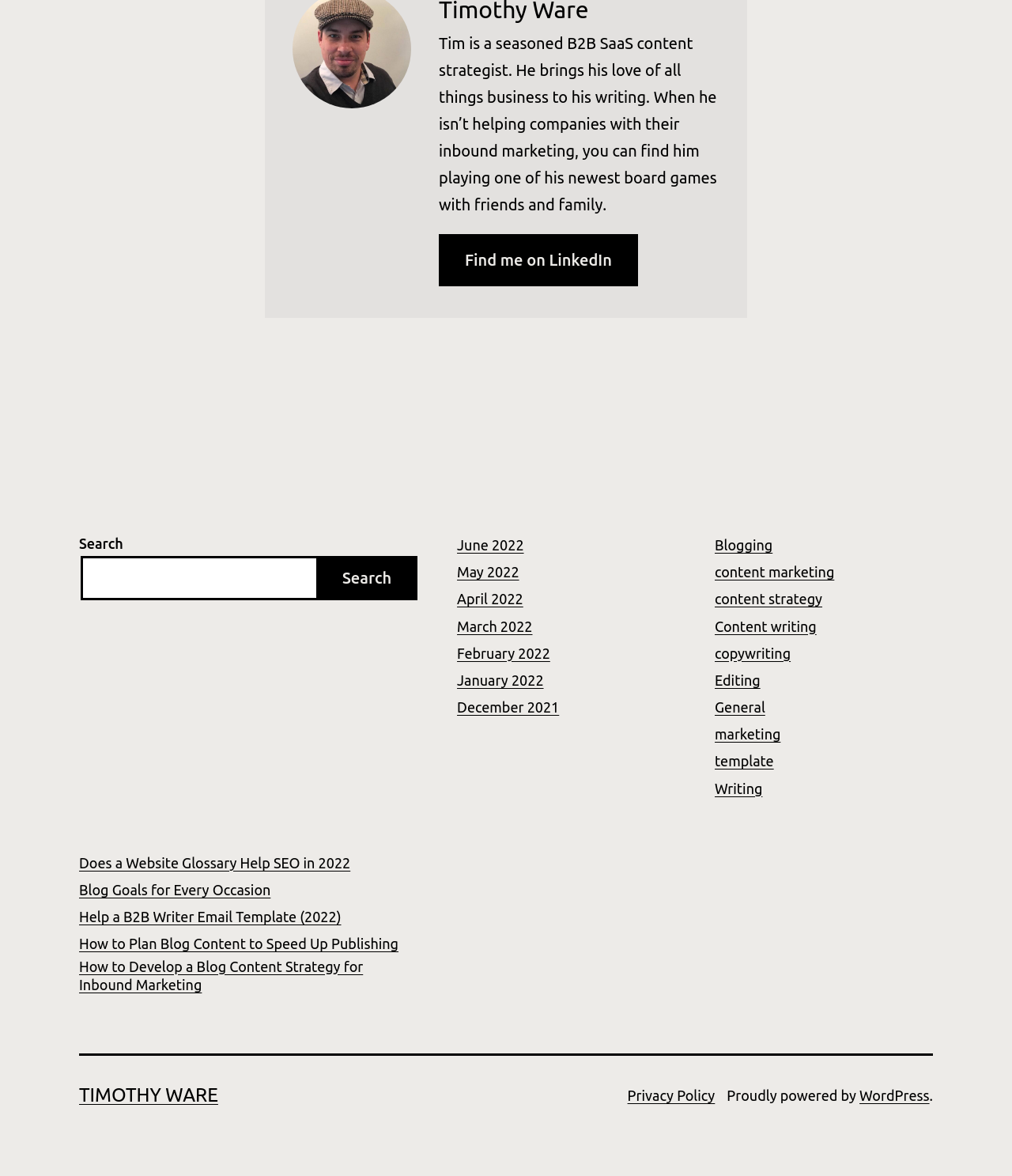Review the image closely and give a comprehensive answer to the question: How many months are listed in the webpage?

By counting the number of link elements with month names (e.g. 'June 2022', 'May 2022', etc.), we can find that there are 12 months listed in the webpage.